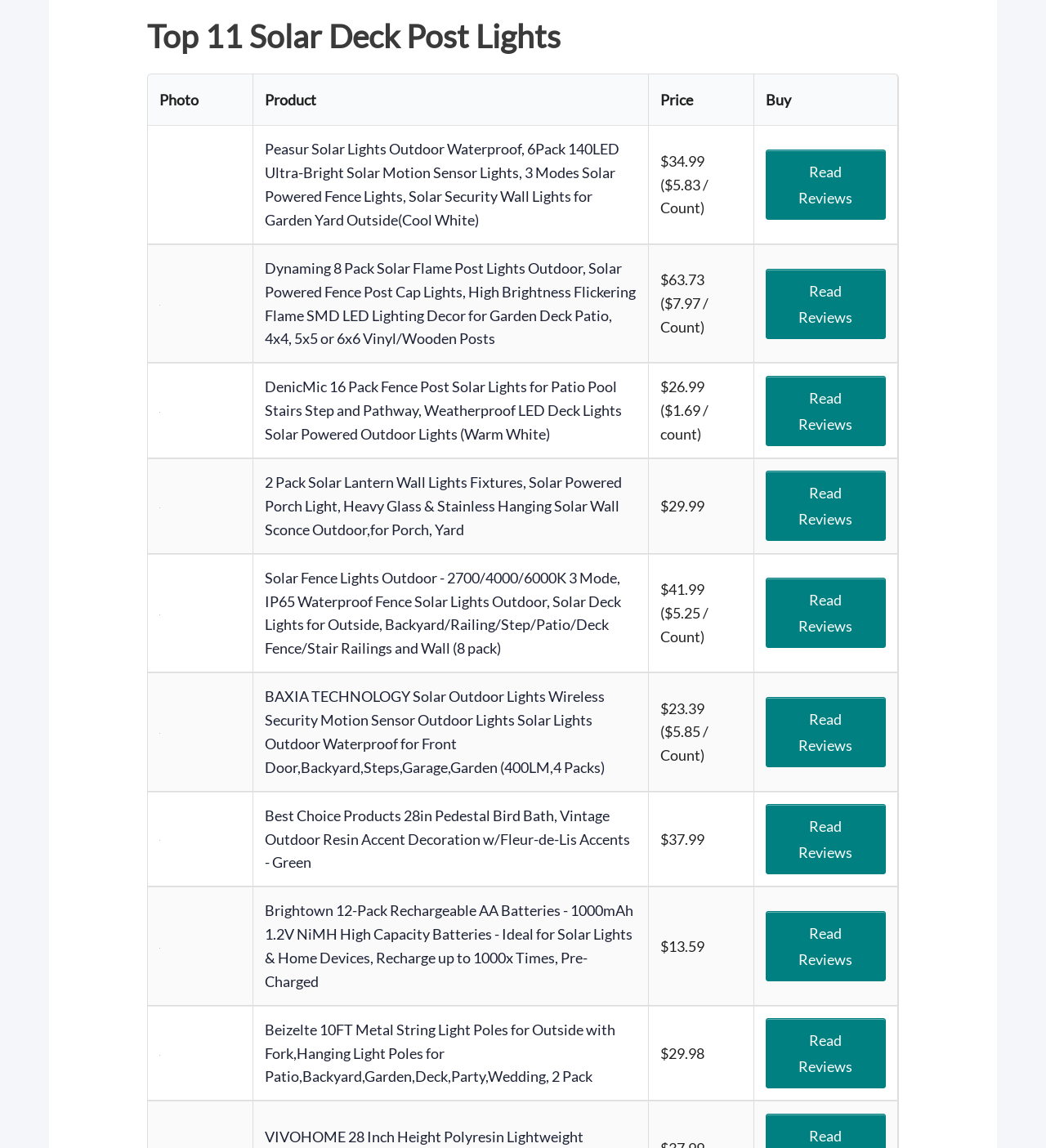What is the price of the first product?
Please analyze the image and answer the question with as much detail as possible.

The price of the first product, 'Peasur Solar Lights Outdoor Waterproof', is $34.99, which is indicated in the 'Price' column of the table.